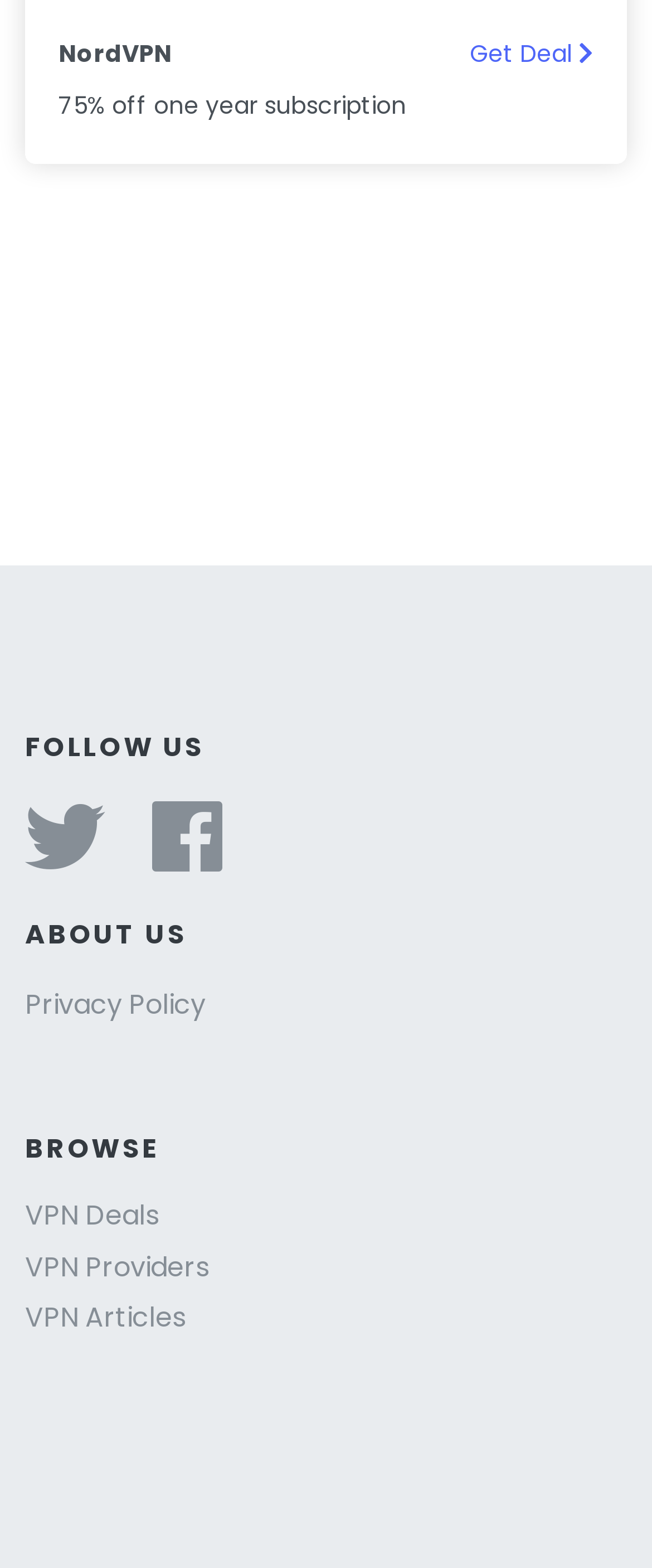What are the categories under 'BROWSE'?
Offer a detailed and full explanation in response to the question.

The categories under 'BROWSE' can be found at the bottom of the webpage, where there are three links with headings 'VPN Deals', 'VPN Providers', and 'VPN Articles' respectively.